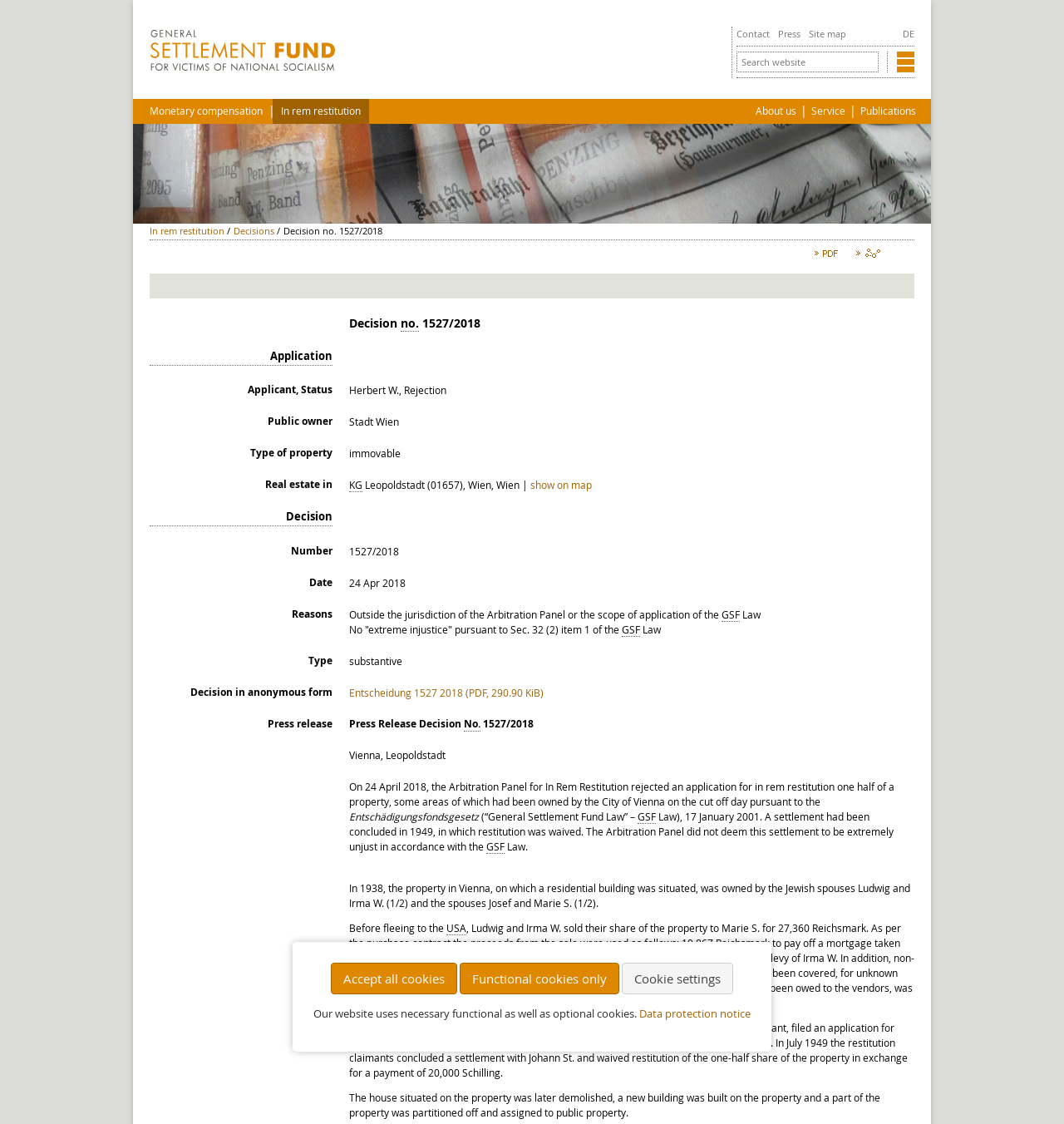Can you find the bounding box coordinates of the area I should click to execute the following instruction: "Go to contact page"?

[0.692, 0.024, 0.723, 0.036]